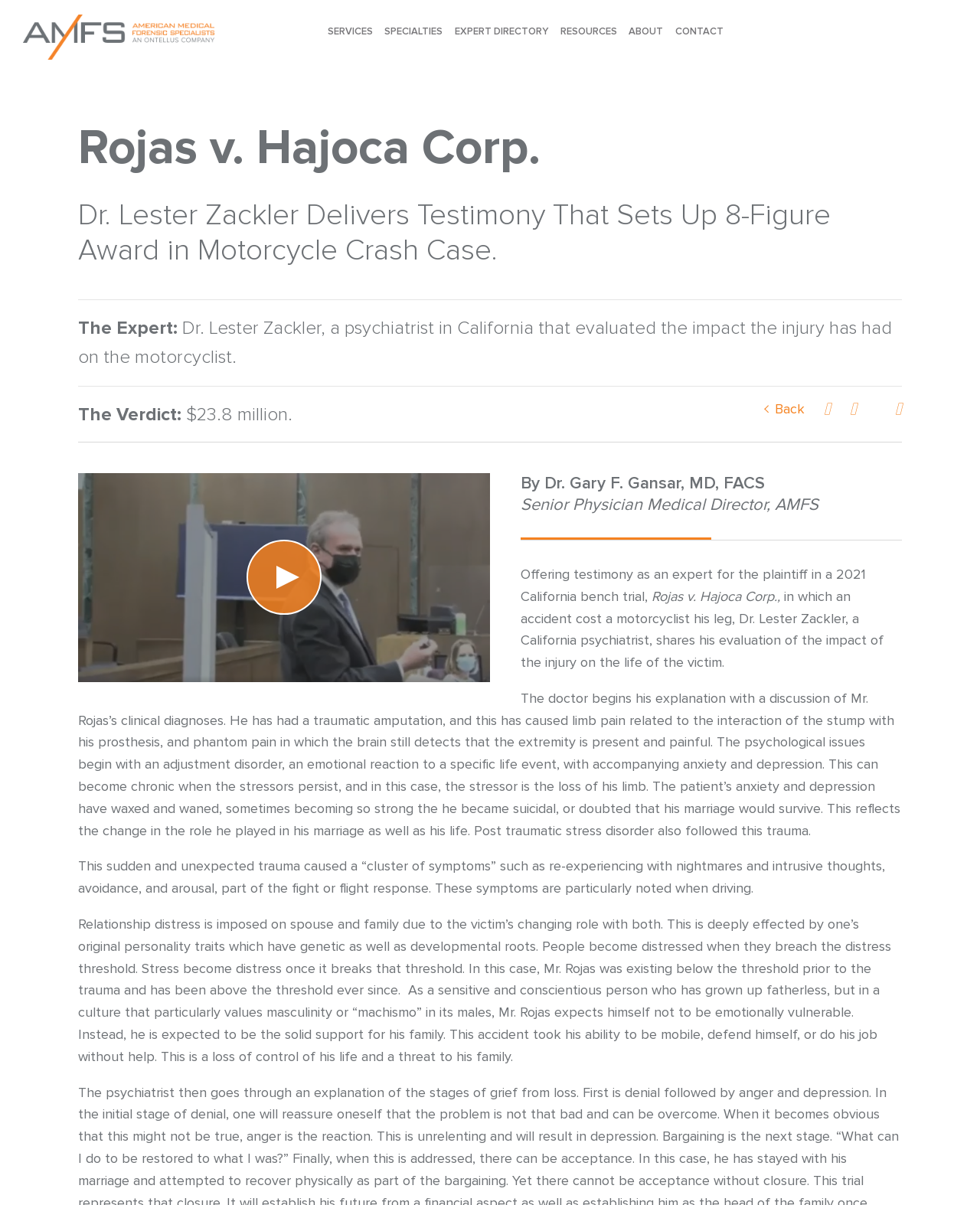Locate the bounding box coordinates of the element I should click to achieve the following instruction: "Click on the 'Back' button".

[0.78, 0.332, 0.821, 0.347]